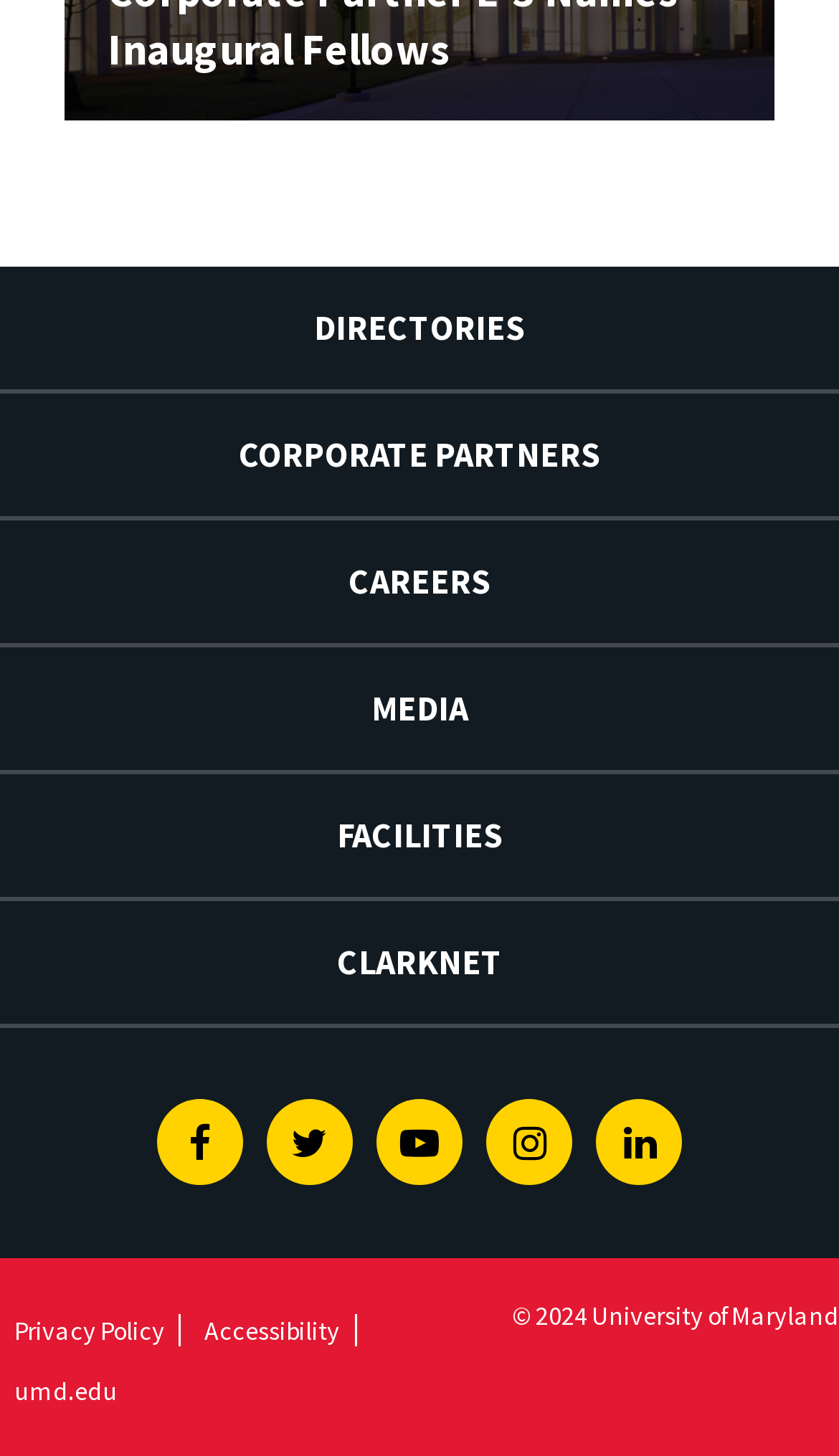Determine the bounding box coordinates of the clickable area required to perform the following instruction: "Go to the About Us page". The coordinates should be represented as four float numbers between 0 and 1: [left, top, right, bottom].

None